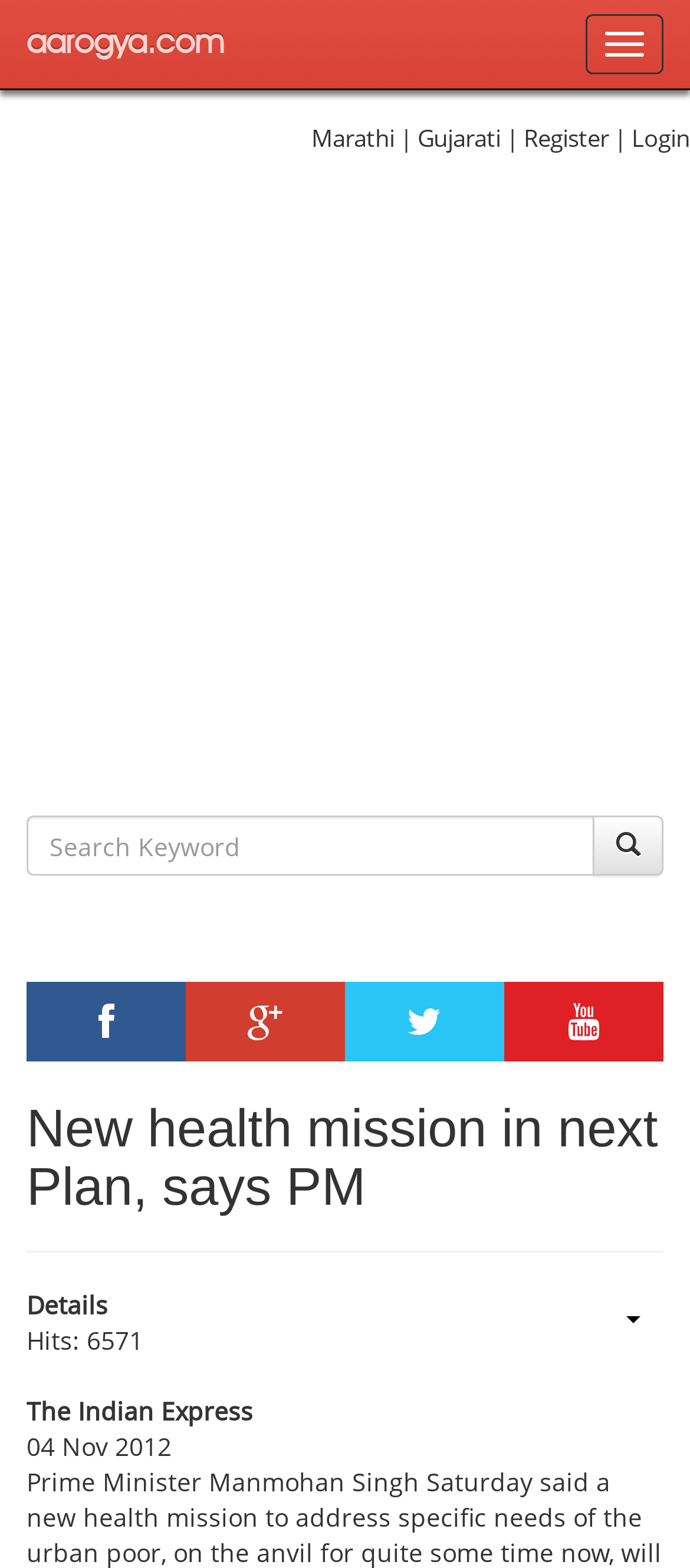How many social media links are present?
Respond to the question with a well-detailed and thorough answer.

There are four social media links present, represented by icons, which are Facebook, Twitter, LinkedIn, and Instagram, respectively.